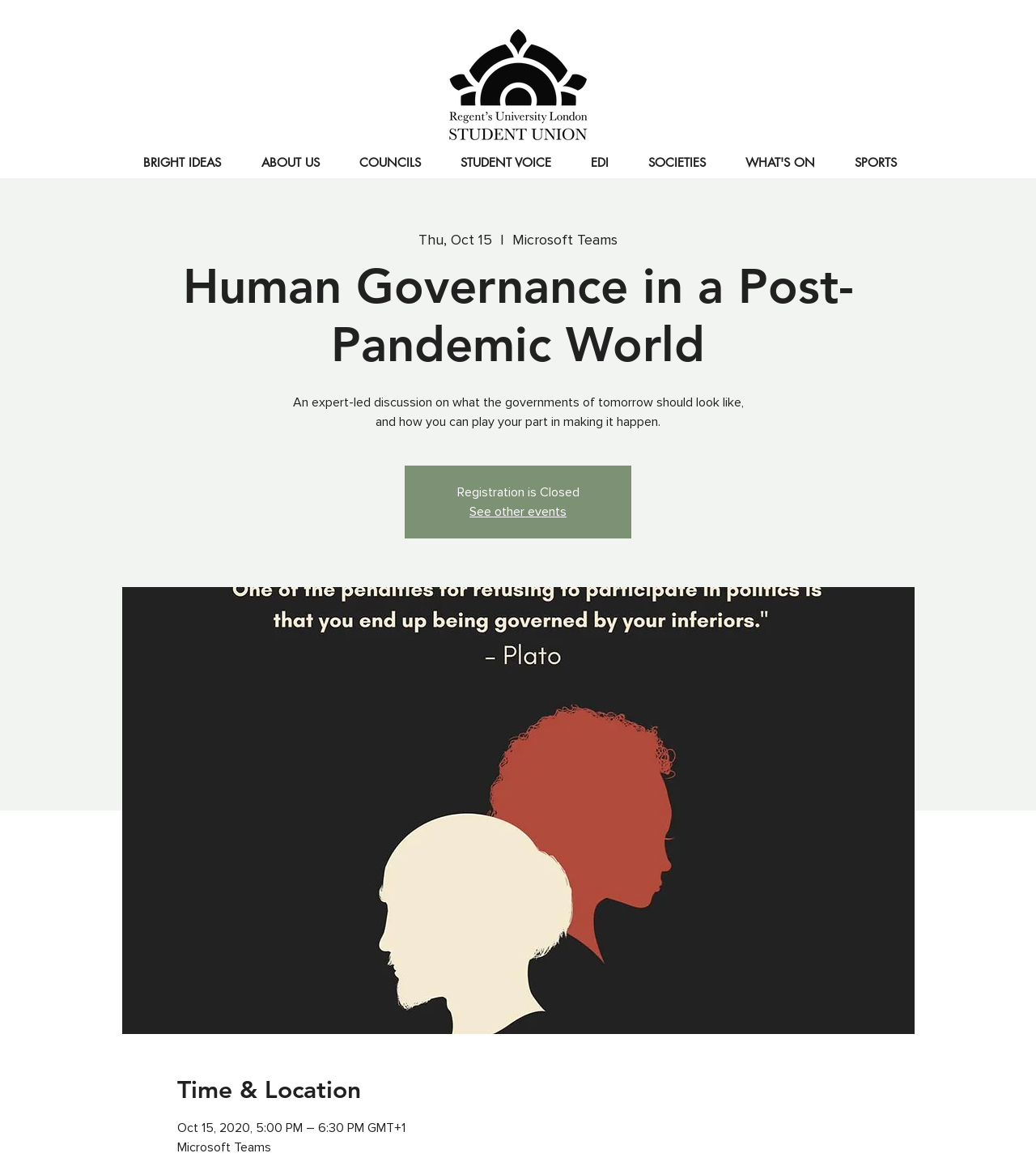How many navigation links are there?
Observe the image and answer the question with a one-word or short phrase response.

7